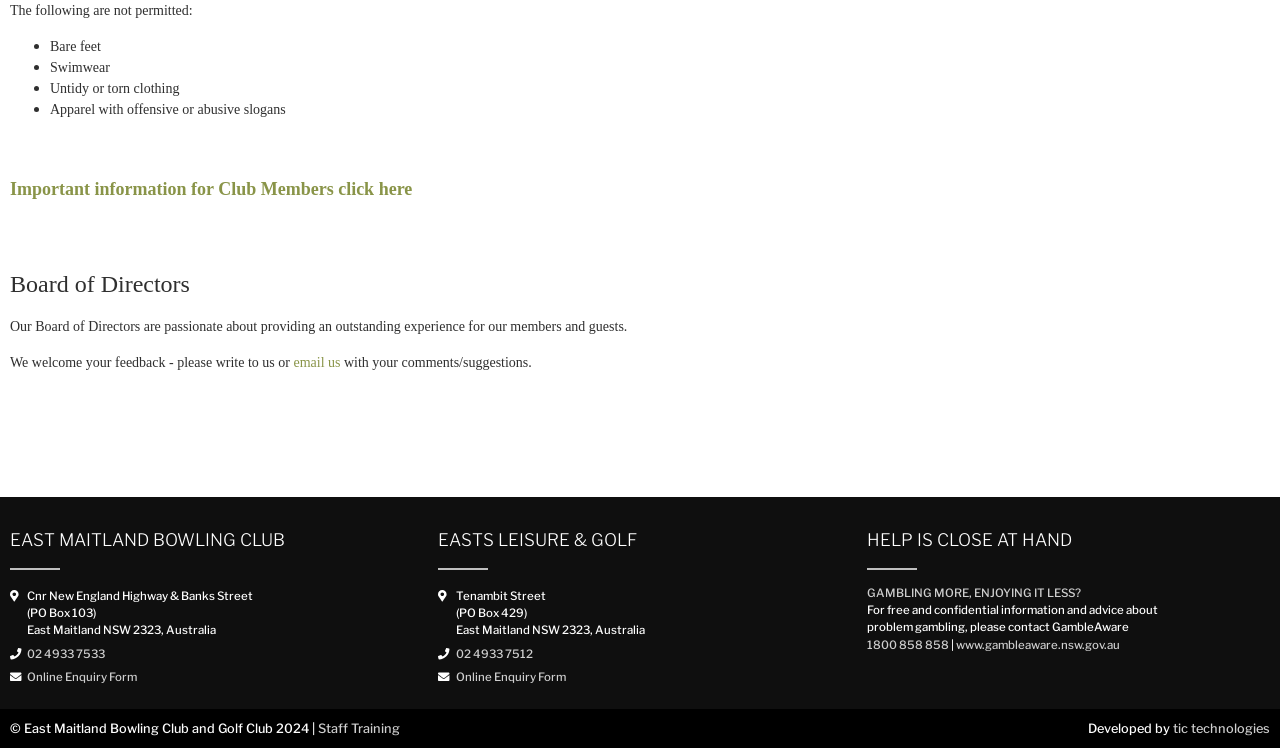Please find the bounding box coordinates of the element's region to be clicked to carry out this instruction: "Email us".

[0.229, 0.475, 0.266, 0.495]